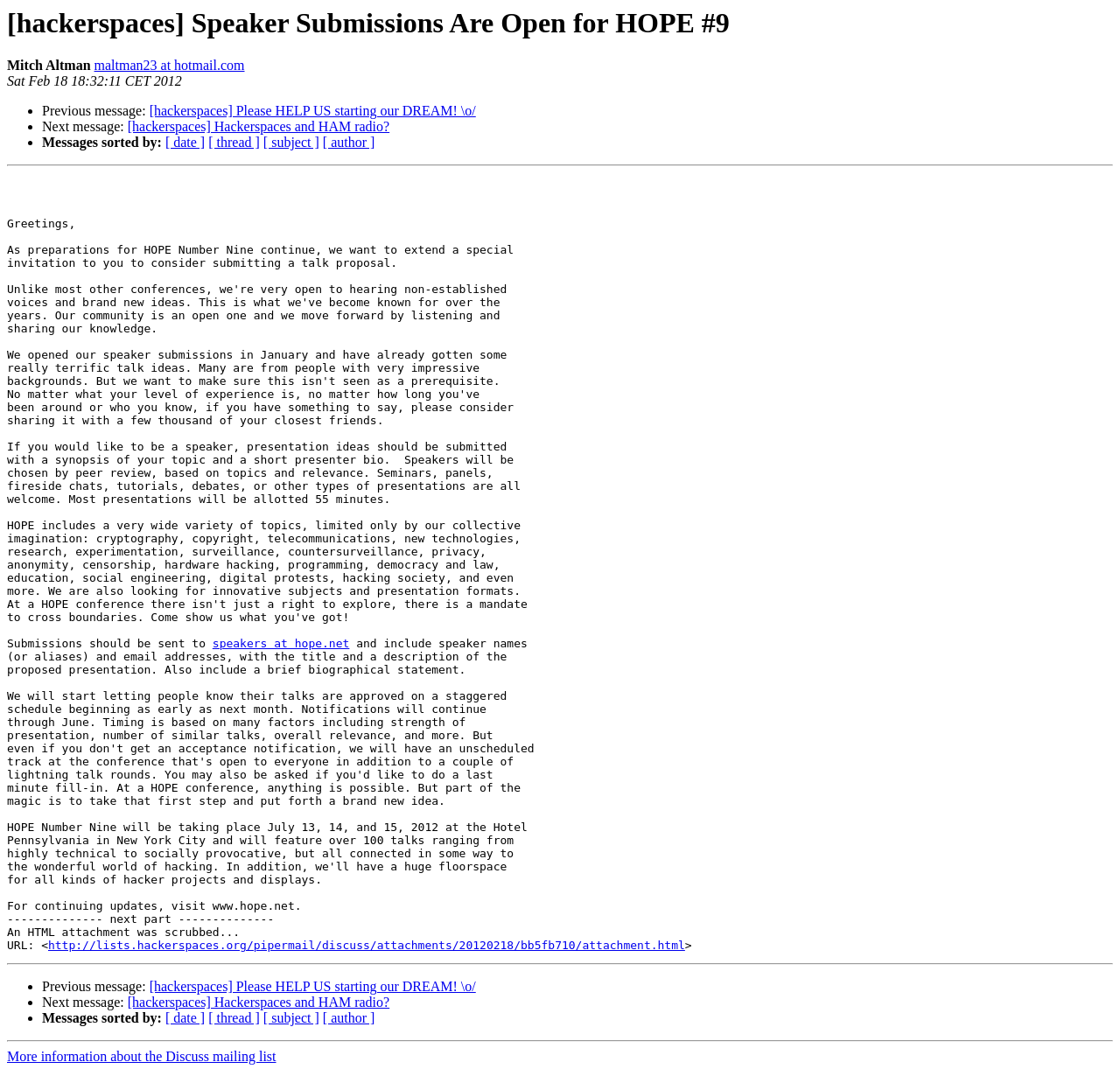Could you please study the image and provide a detailed answer to the question:
What is the URL of the attachment?

I found the URL of the attachment by looking at the link element that contains the URL, which is 'http://lists.hackerspaces.org/pipermail/discuss/attachments/20120218/bb5fb710/attachment.html'.